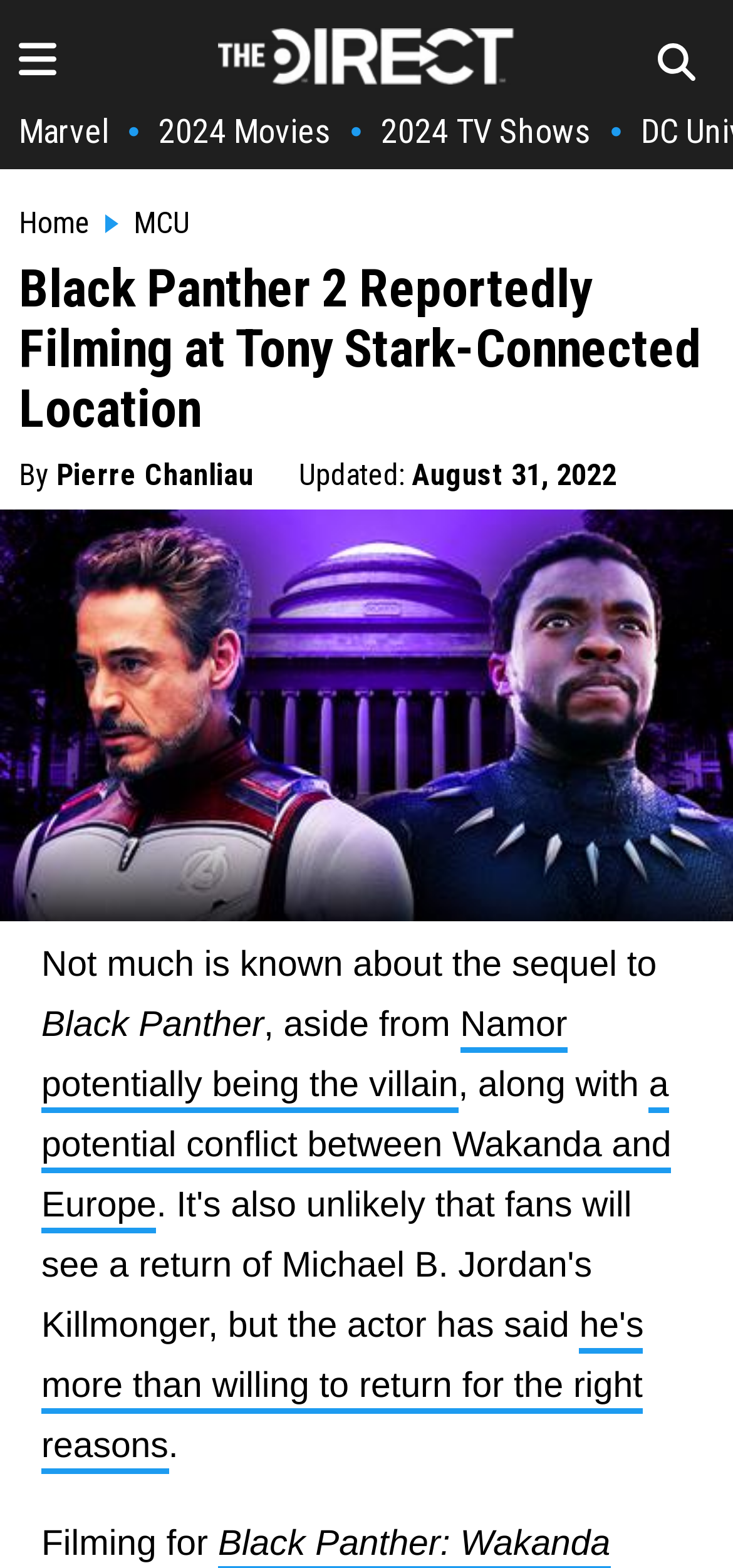What is the topic of the article?
Based on the image, give a concise answer in the form of a single word or short phrase.

Black Panther 2 filming